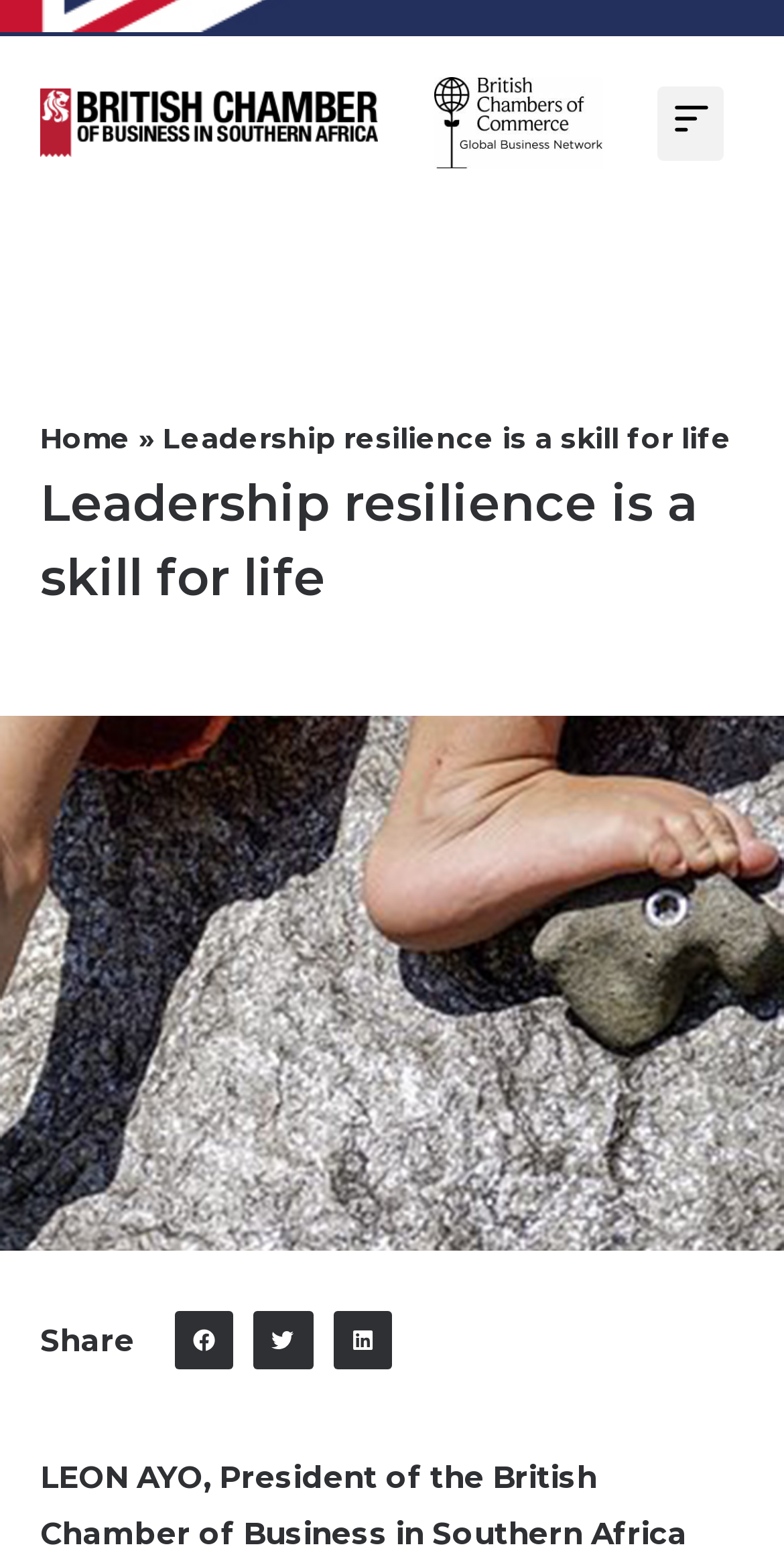How many links are there in the top navigation bar?
Using the visual information, reply with a single word or short phrase.

2